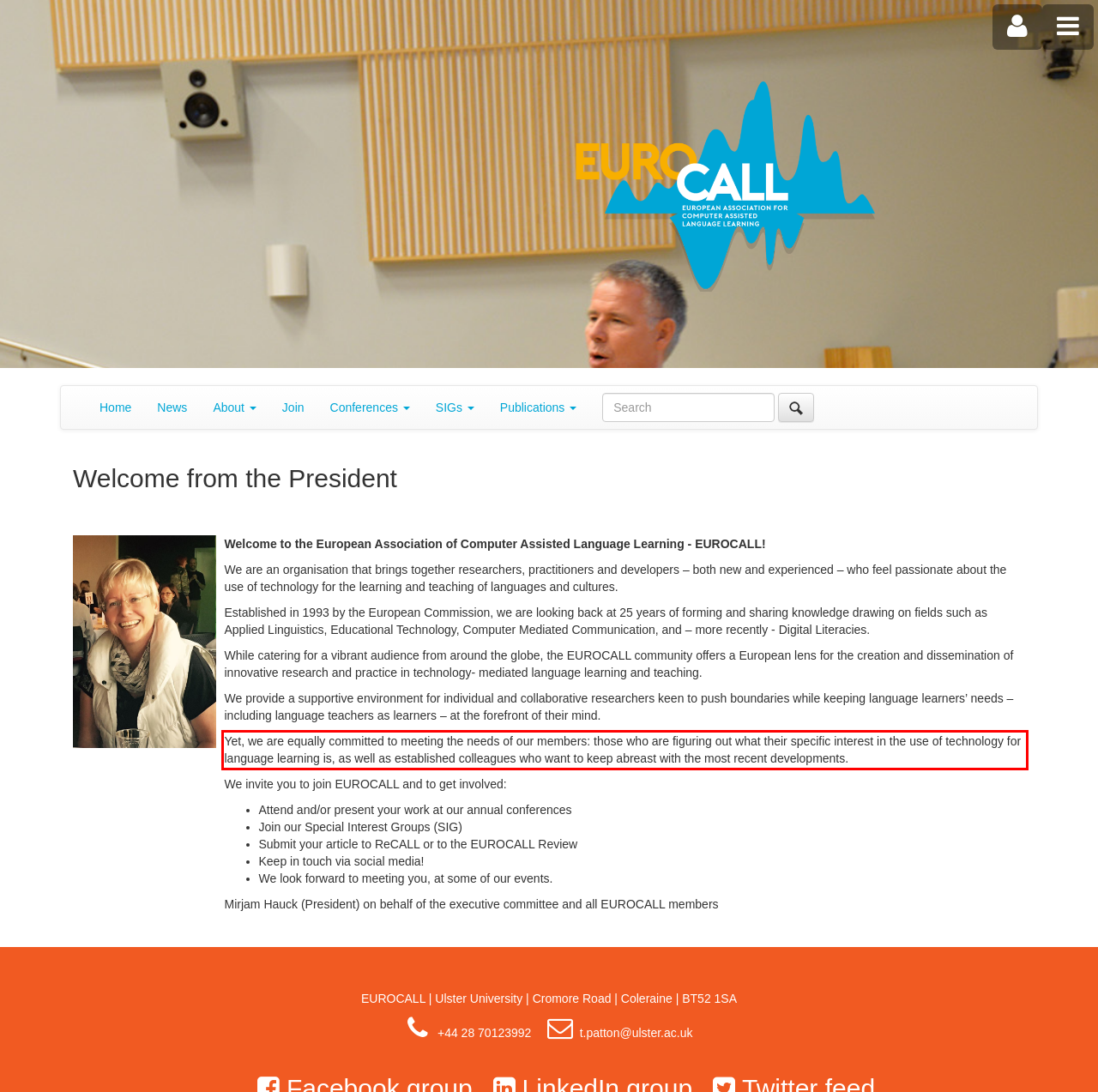You are presented with a screenshot containing a red rectangle. Extract the text found inside this red bounding box.

Yet, we are equally committed to meeting the needs of our members: those who are figuring out what their specific interest in the use of technology for language learning is, as well as established colleagues who want to keep abreast with the most recent developments.